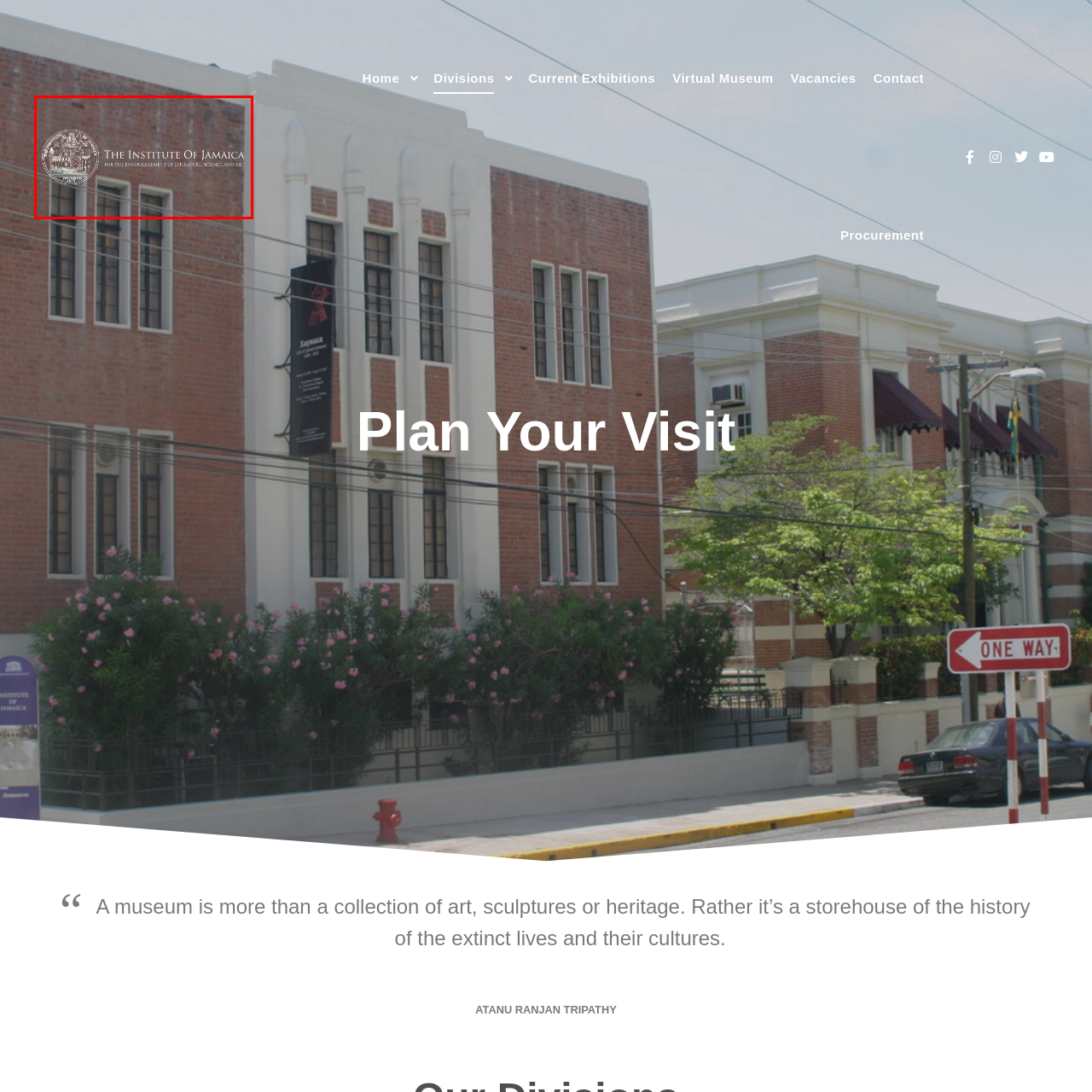Direct your attention to the image encased in a red frame, What are the three fields promoted by the Institute of Jamaica? Please answer in one word or a brief phrase.

Literature, Science, and Art